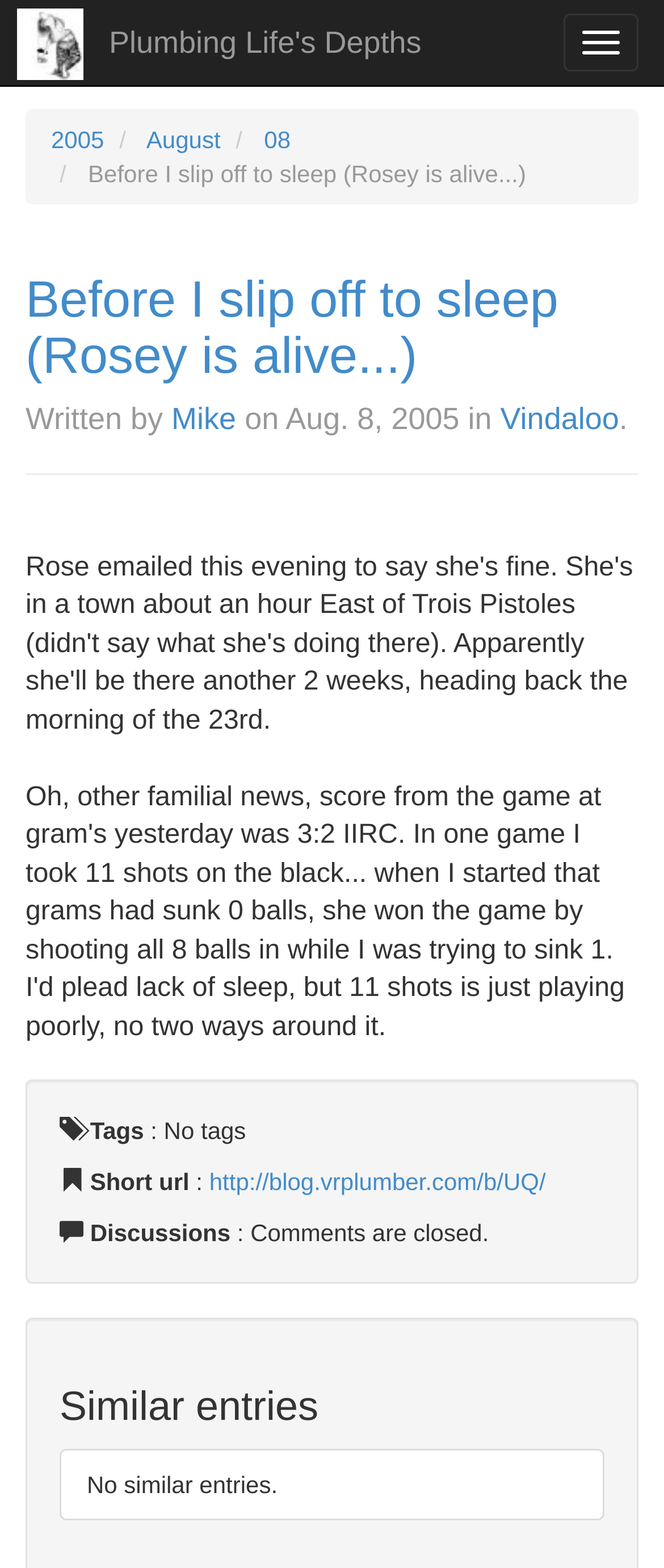Carefully examine the image and provide an in-depth answer to the question: What is the category of the blog post?

The category can be found in the header section of the blog post, where it says 'Written by Mike on Aug. 8, 2005 in Vindaloo.'